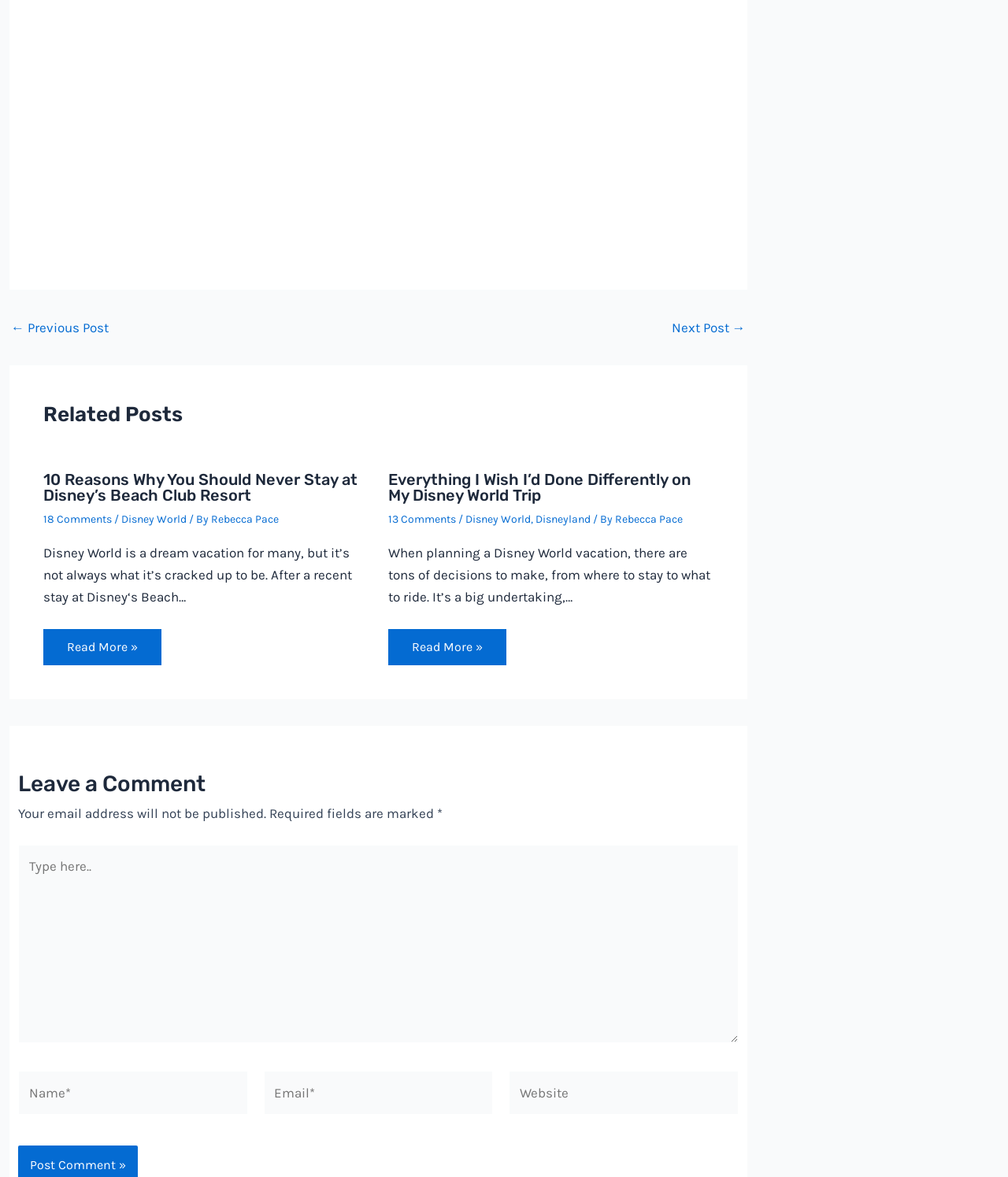Bounding box coordinates are specified in the format (top-left x, top-left y, bottom-right x, bottom-right y). All values are floating point numbers bounded between 0 and 1. Please provide the bounding box coordinate of the region this sentence describes: Rebecca Pace

[0.61, 0.452, 0.677, 0.463]